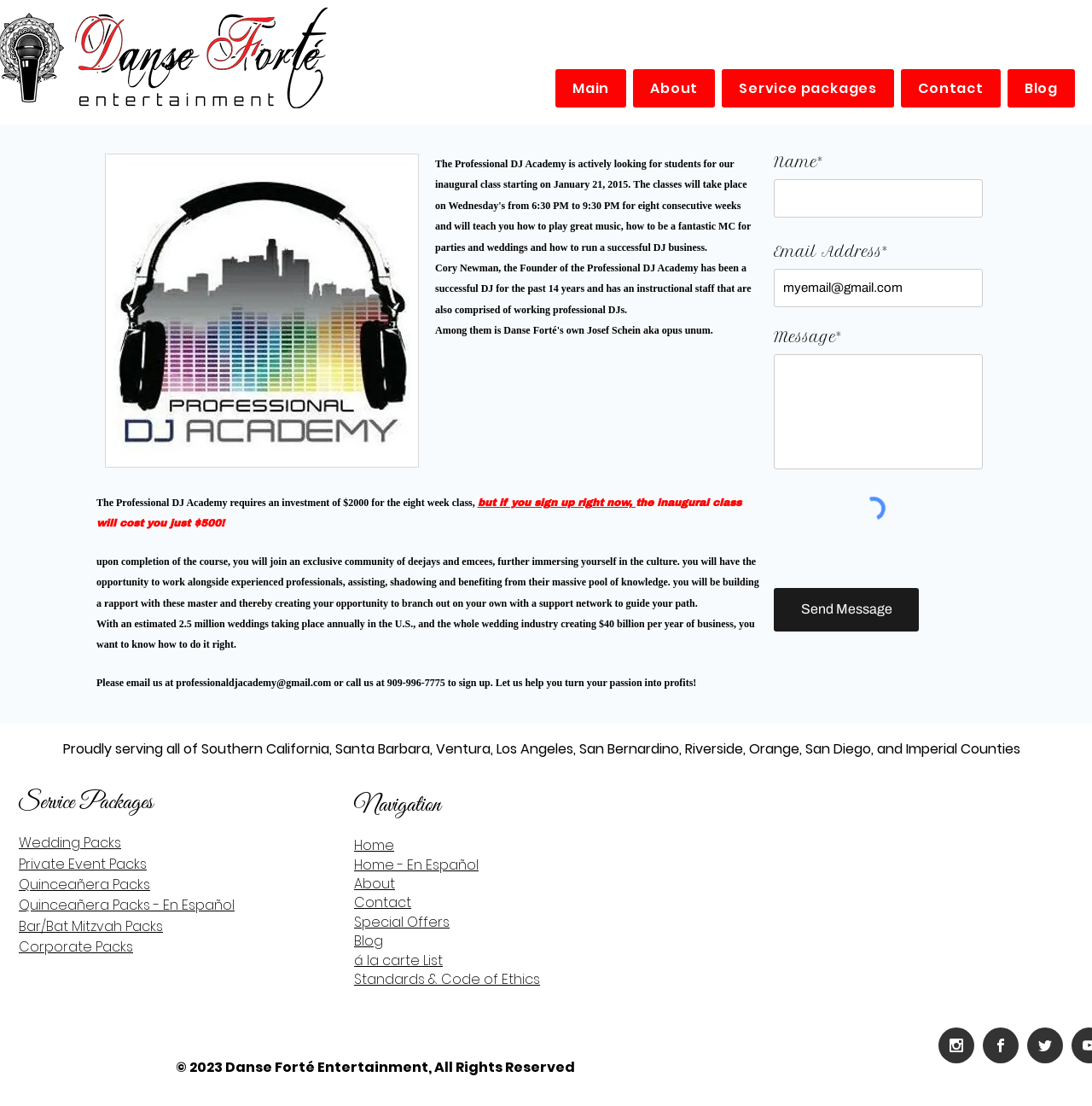Please locate the bounding box coordinates of the element that should be clicked to complete the given instruction: "Click the 'Main' link in the navigation menu".

[0.509, 0.062, 0.574, 0.097]